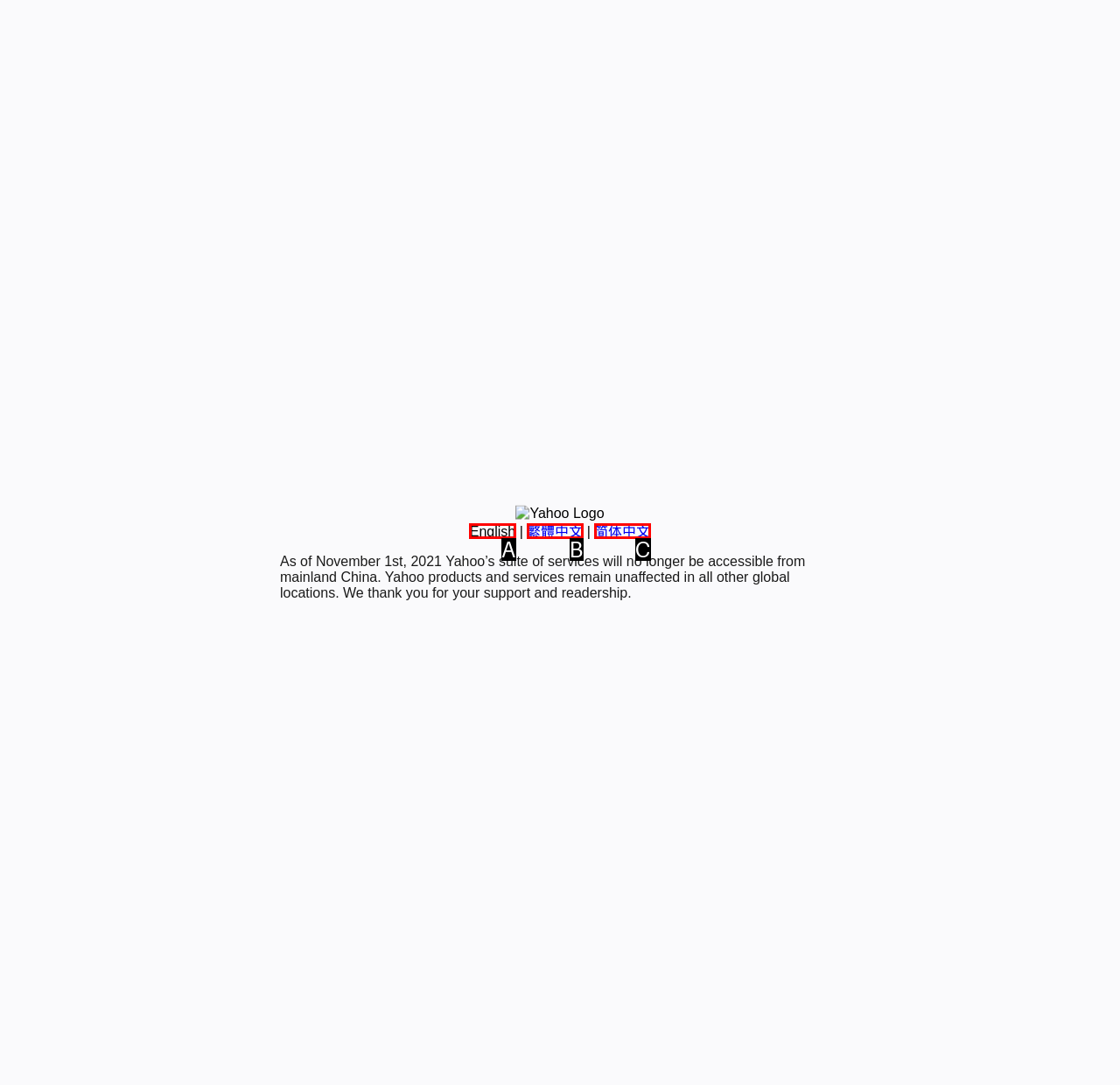Identify the HTML element that matches the description: 简体中文. Provide the letter of the correct option from the choices.

C